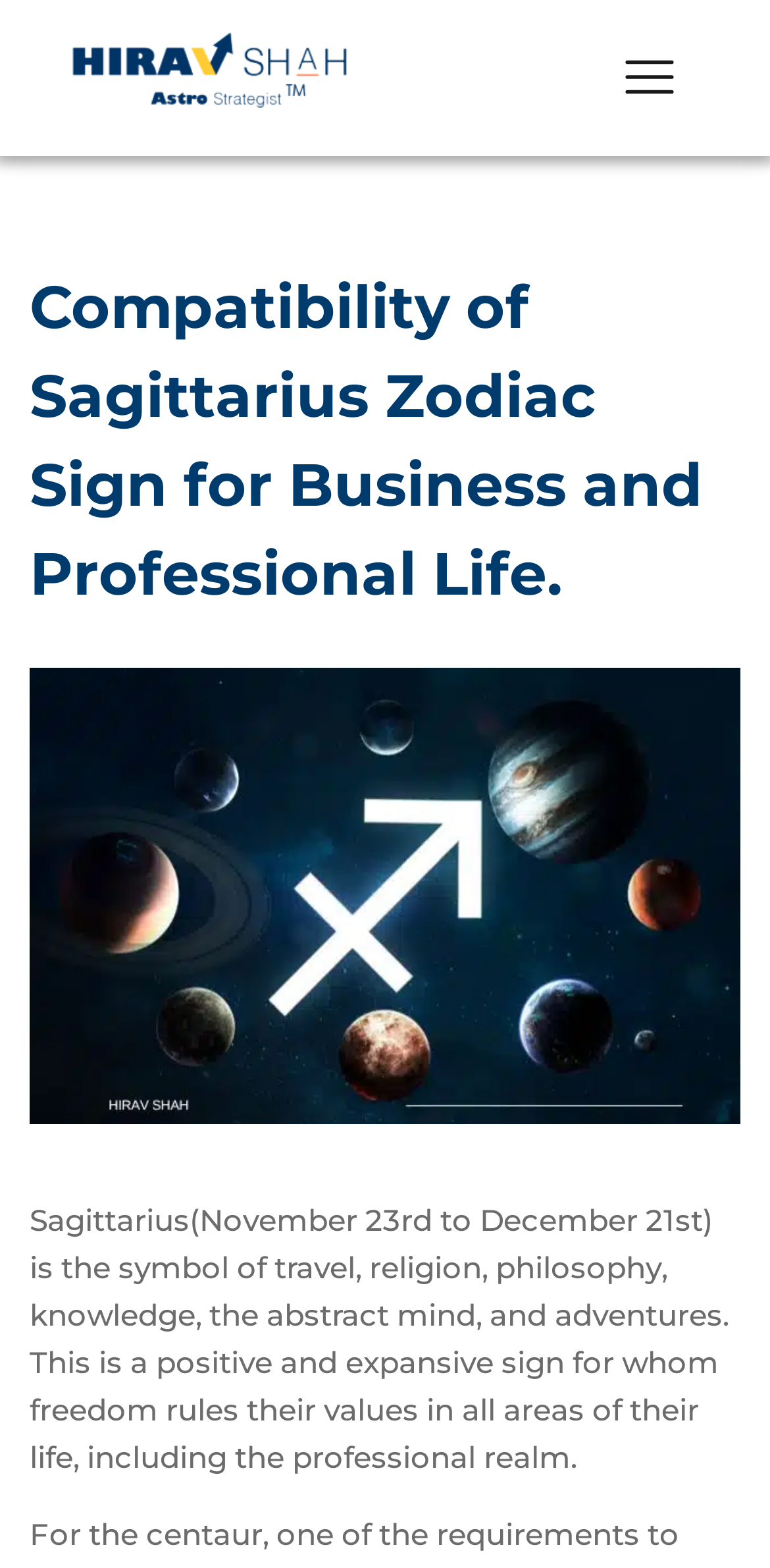Find the headline of the webpage and generate its text content.

Compatibility of Sagittarius Zodiac Sign for Business and Professional Life.